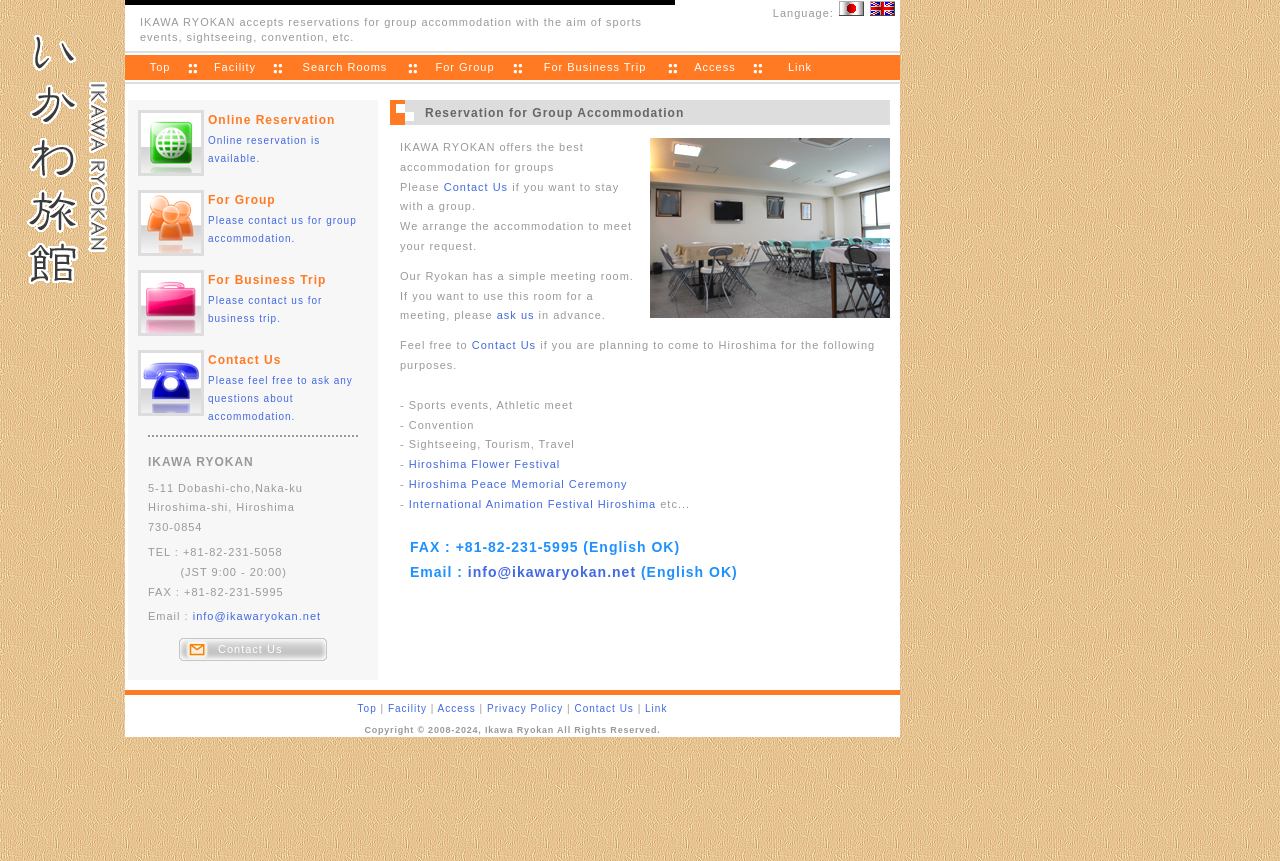Locate the bounding box coordinates of the element you need to click to accomplish the task described by this instruction: "Select Japanese language".

[0.655, 0.008, 0.676, 0.022]